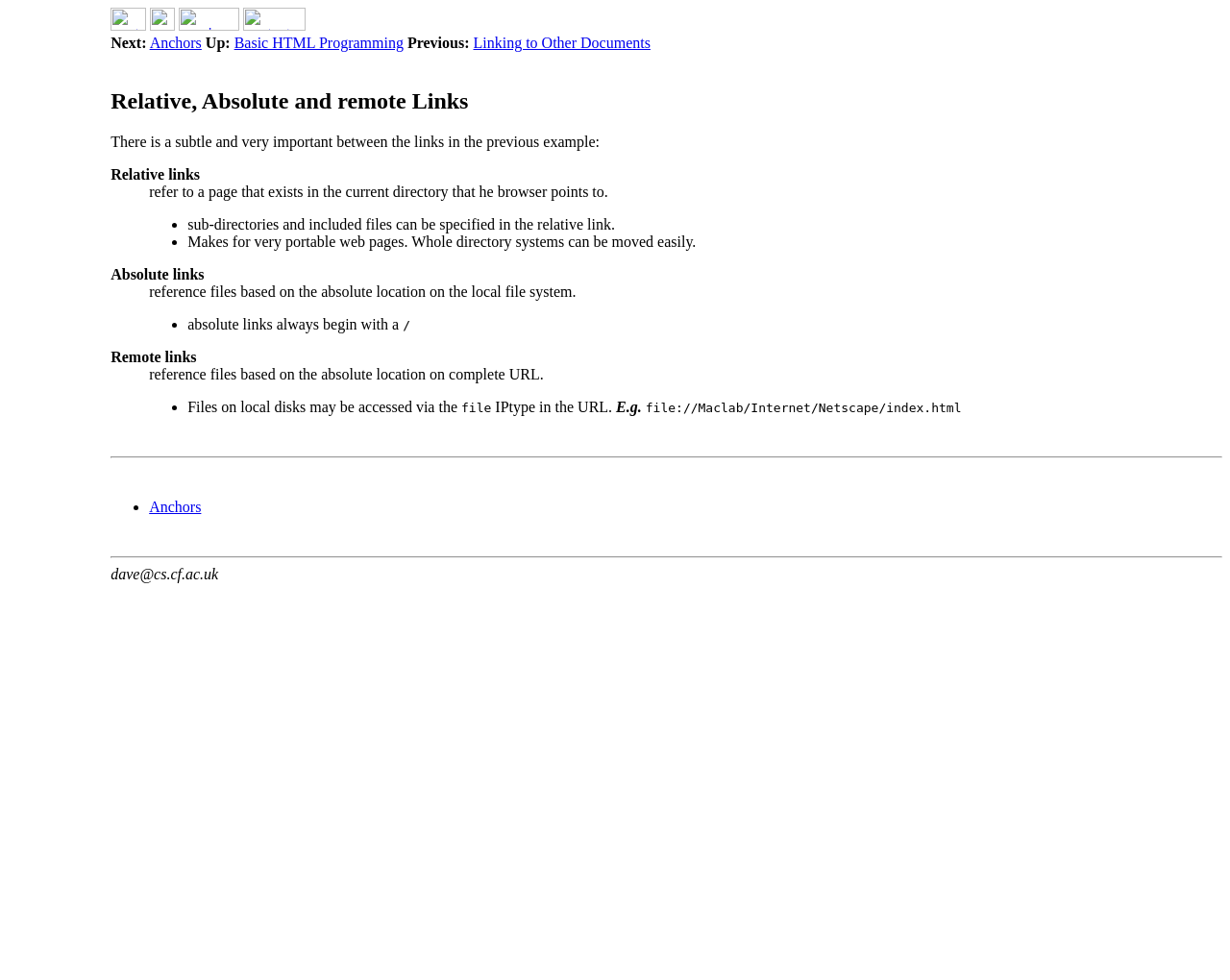Identify the bounding box coordinates for the element you need to click to achieve the following task: "Explore the DataCenterNews website". The coordinates must be four float values ranging from 0 to 1, formatted as [left, top, right, bottom].

None